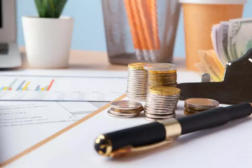What is in the clear glass container?
Look at the image and answer the question with a single word or phrase.

Orange pencils